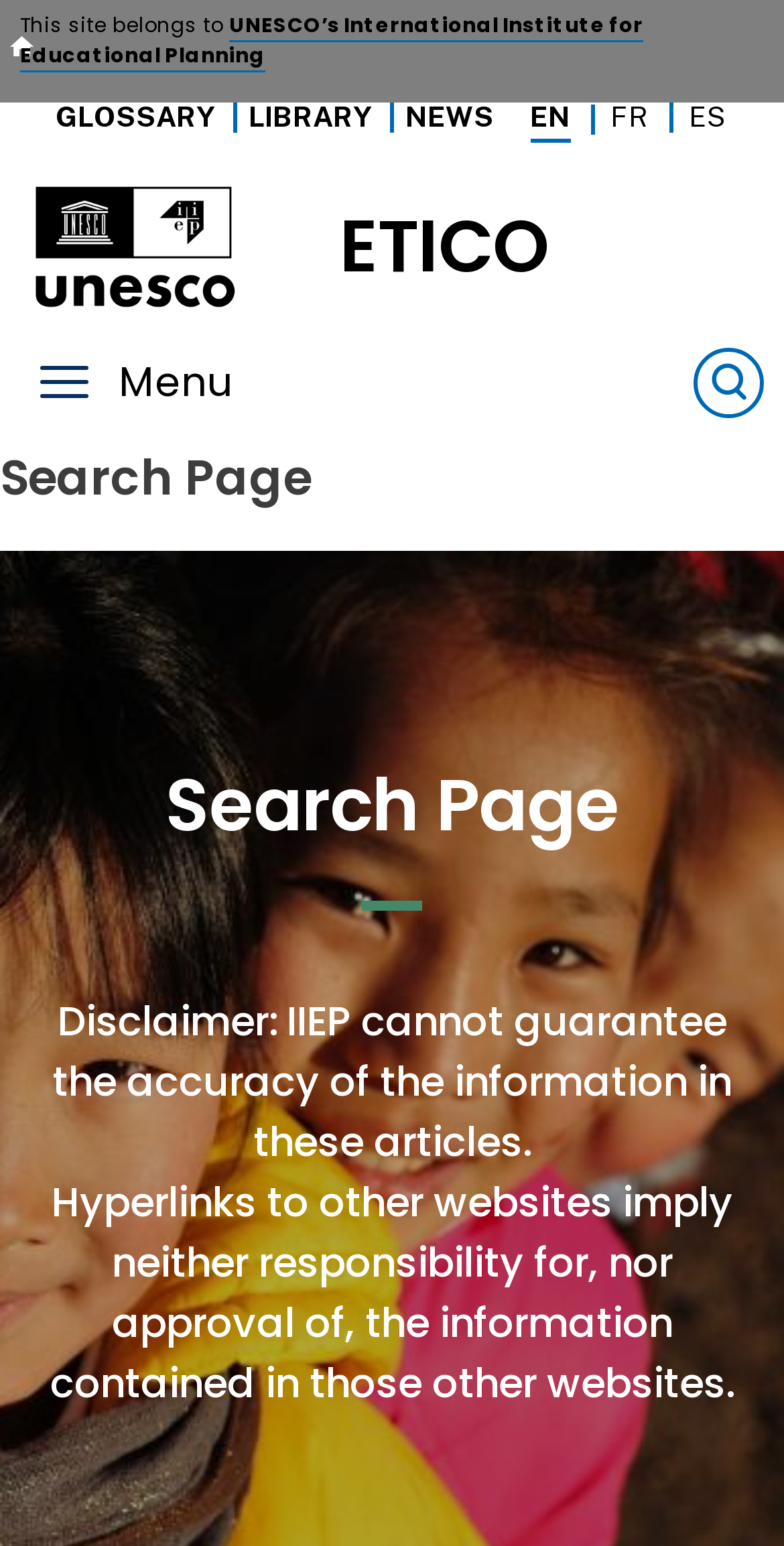How many language options are available?
Please provide a single word or phrase in response based on the screenshot.

3